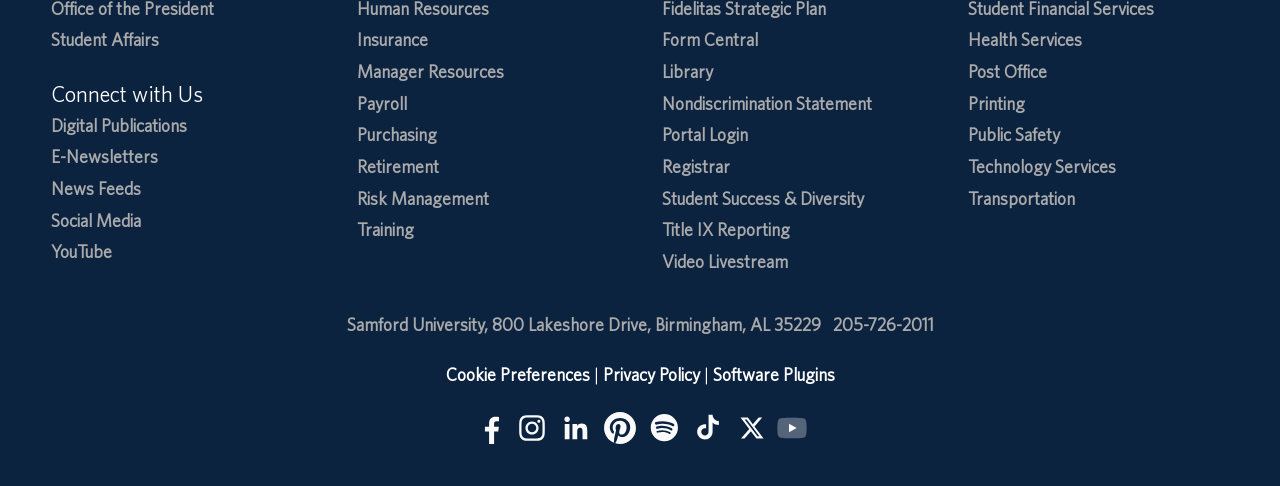Give a one-word or short-phrase answer to the following question: 
What is the university's address?

800 Lakeshore Drive, Birmingham, AL 35229